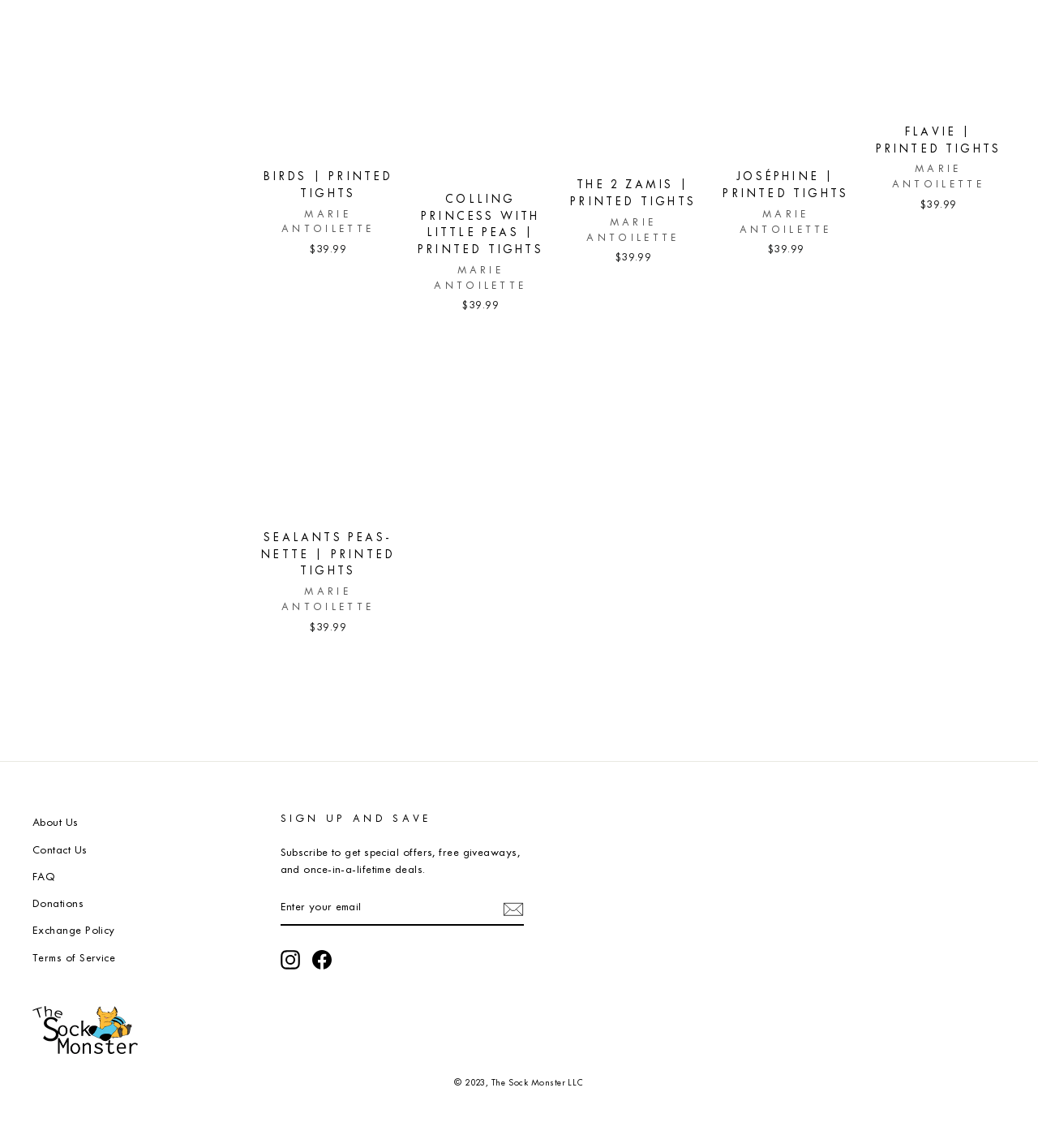Please determine the bounding box coordinates of the element to click on in order to accomplish the following task: "Go to The Sock Monster homepage". Ensure the coordinates are four float numbers ranging from 0 to 1, i.e., [left, top, right, bottom].

[0.031, 0.876, 0.921, 0.918]